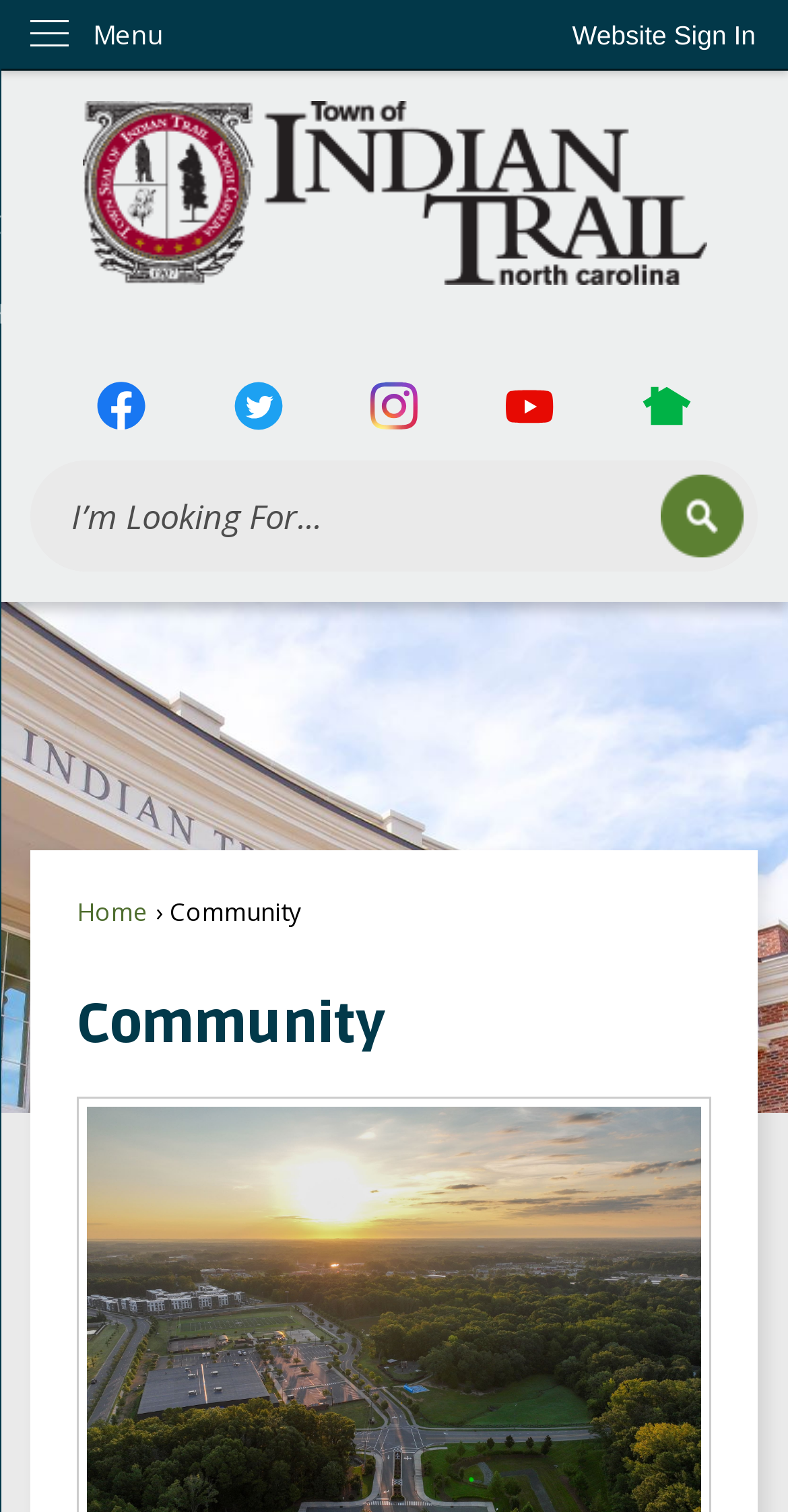Please locate the bounding box coordinates of the element that should be clicked to achieve the given instruction: "Go to the home page".

[0.039, 0.067, 0.961, 0.189]